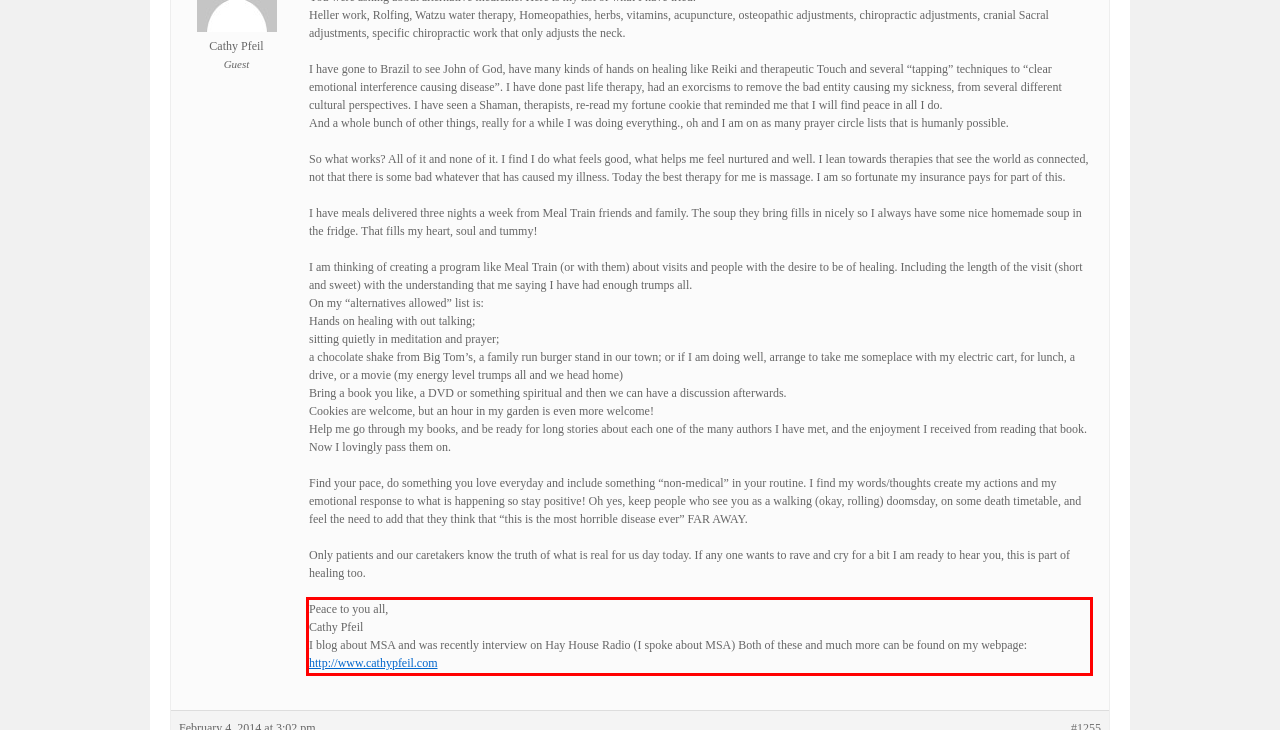Please identify and extract the text from the UI element that is surrounded by a red bounding box in the provided webpage screenshot.

Peace to you all, Cathy Pfeil I blog about MSA and was recently interview on Hay House Radio (I spoke about MSA) Both of these and much more can be found on my webpage: http://www.cathypfeil.com